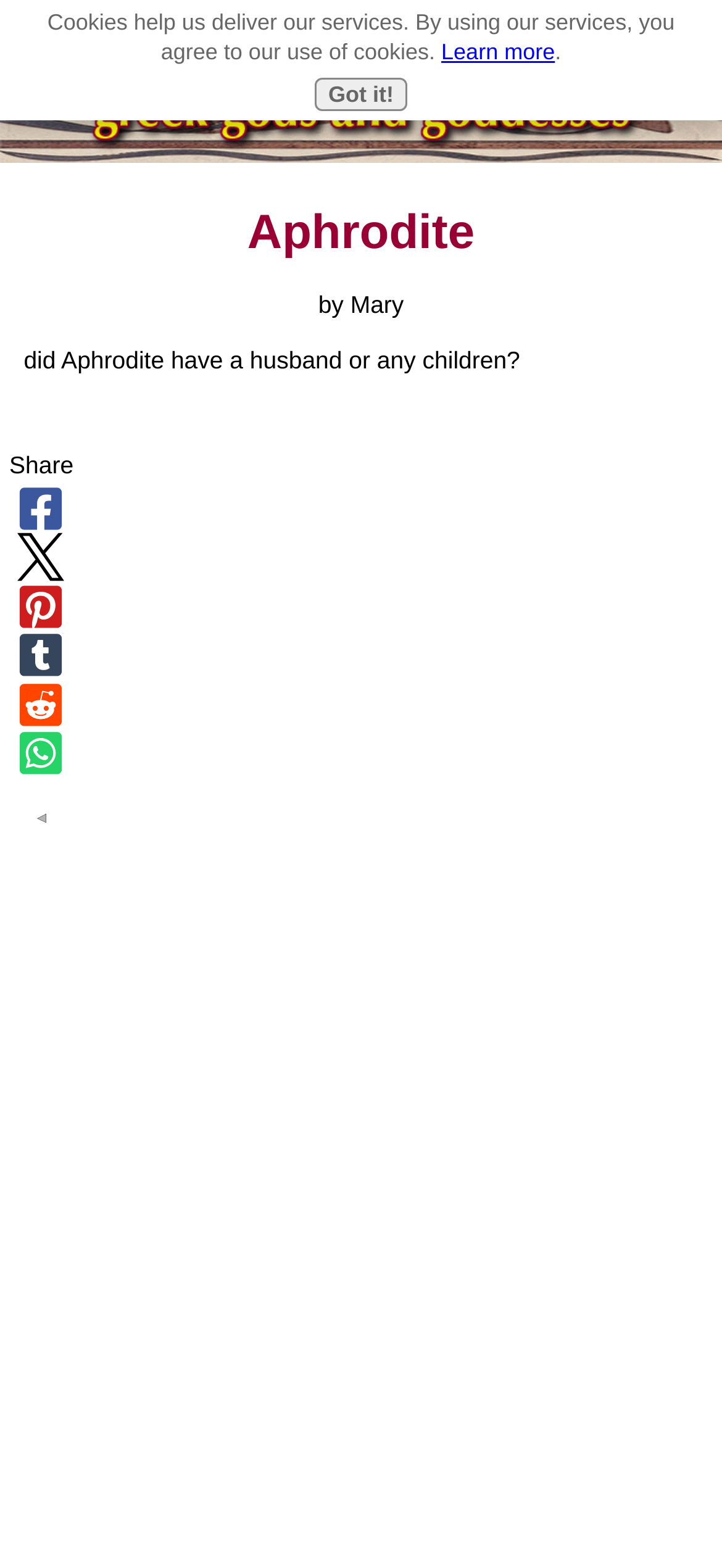Please find the bounding box coordinates of the element that you should click to achieve the following instruction: "Click on Learn more". The coordinates should be presented as four float numbers between 0 and 1: [left, top, right, bottom].

[0.611, 0.024, 0.769, 0.041]